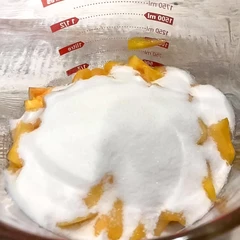Provide a thorough description of the image presented.

This image showcases a clear glass mixing bowl filled with sliced peaches and a generous amount of white sugar, essential ingredients for making Mama Sue's Peach Cobbler. The bowl, marked with measurement indicators, provides a glimpse into the preparation process, where the peaches are mixed with sugar to create a sweet base. This step is vital as it allows the fruits to release their juices, enhancing the overall flavor of the cobbler. The vibrant yellow peach slices contrast beautifully against the white sugar, indicating the careful preparation involved in this classic dessert.